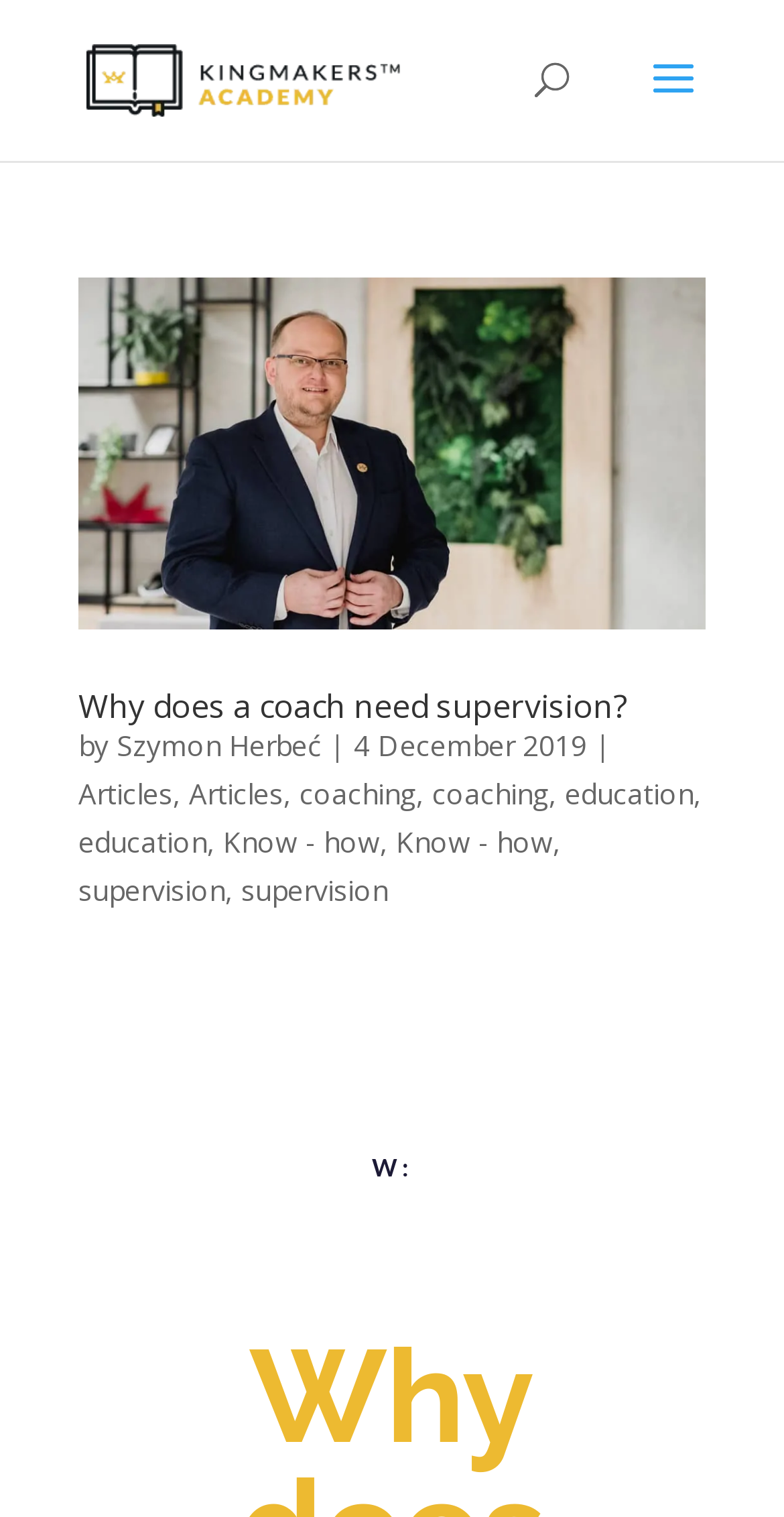Please identify the bounding box coordinates of where to click in order to follow the instruction: "Click the 'Home' link".

None